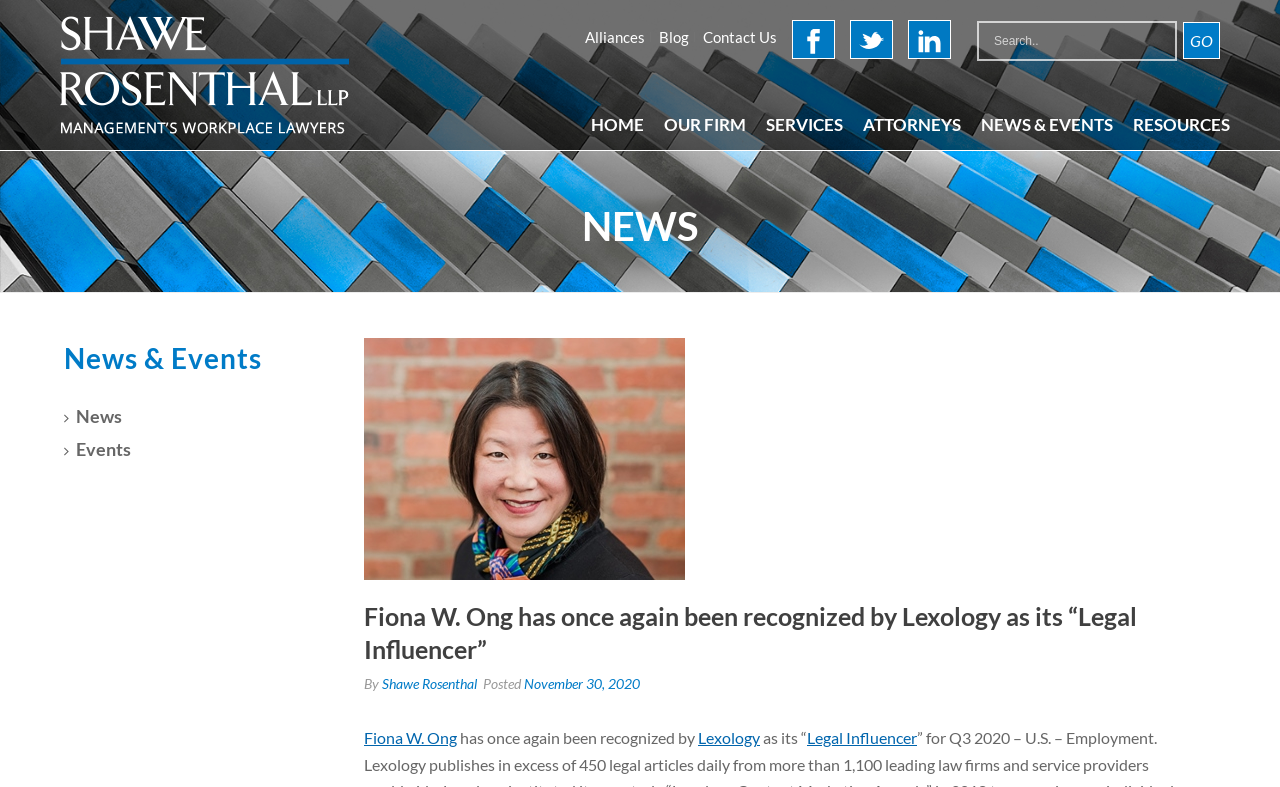Please specify the bounding box coordinates of the clickable region to carry out the following instruction: "Go to the home page". The coordinates should be four float numbers between 0 and 1, in the format [left, top, right, bottom].

[0.454, 0.0, 0.511, 0.191]